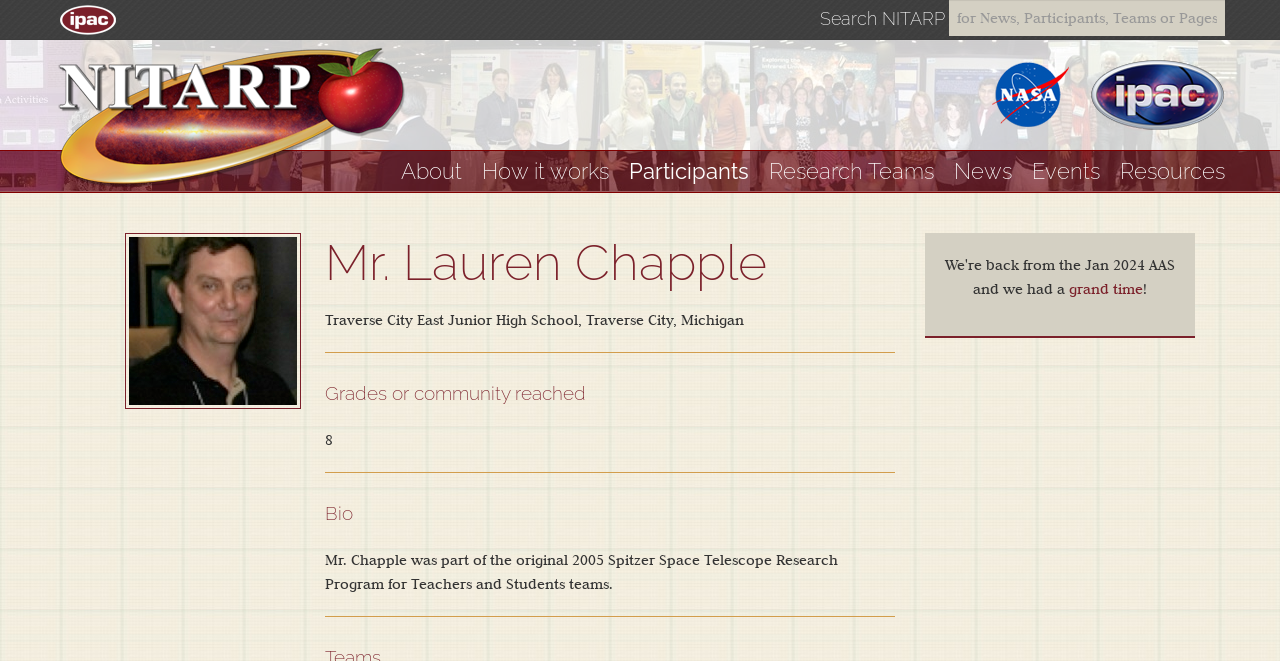Please identify the bounding box coordinates of the clickable area that will fulfill the following instruction: "Search NITARP for News, Participants, Teams or Pages". The coordinates should be in the format of four float numbers between 0 and 1, i.e., [left, top, right, bottom].

[0.741, 0.001, 0.957, 0.055]